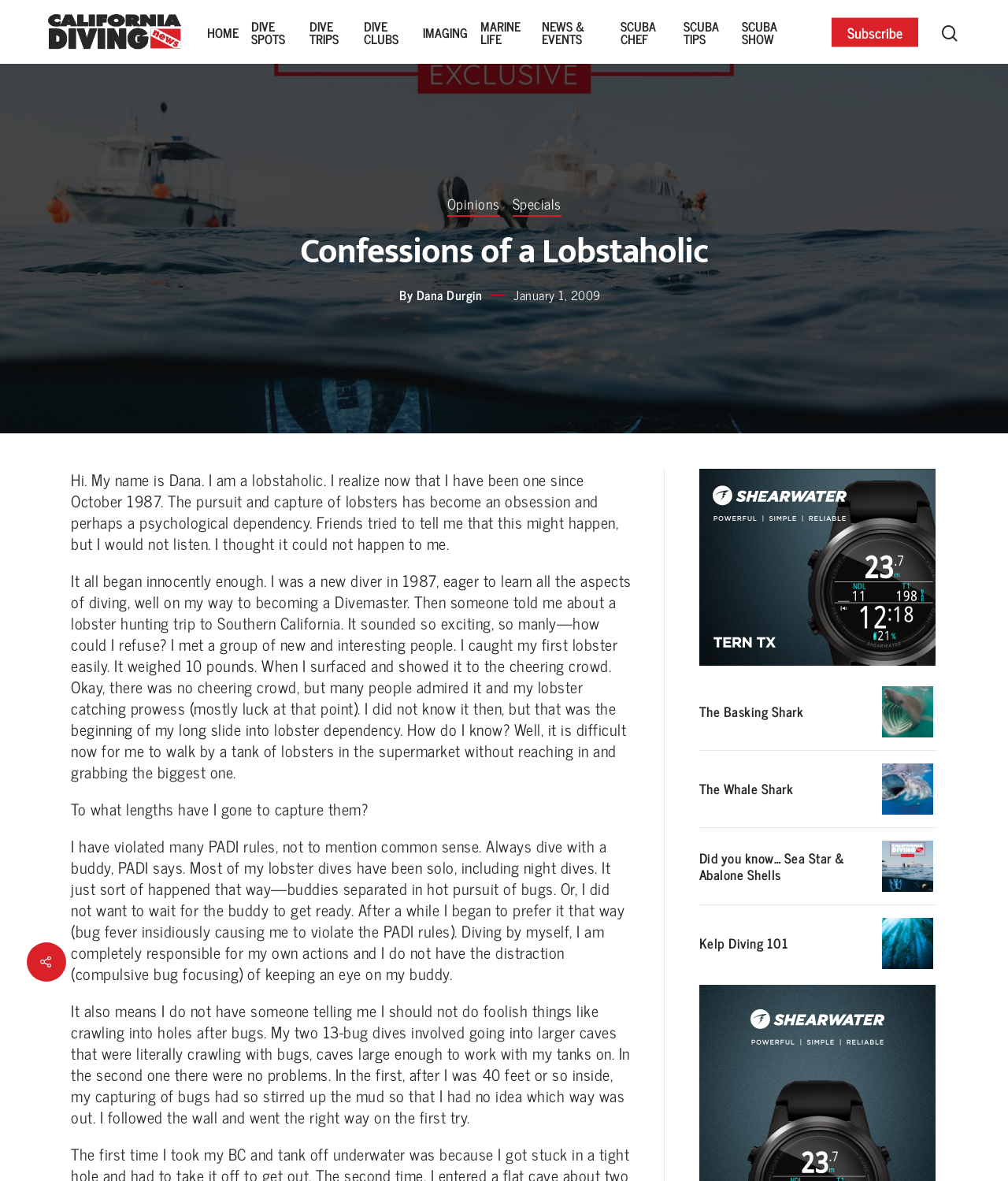Bounding box coordinates are specified in the format (top-left x, top-left y, bottom-right x, bottom-right y). All values are floating point numbers bounded between 0 and 1. Please provide the bounding box coordinate of the region this sentence describes: Home

[0.206, 0.022, 0.237, 0.032]